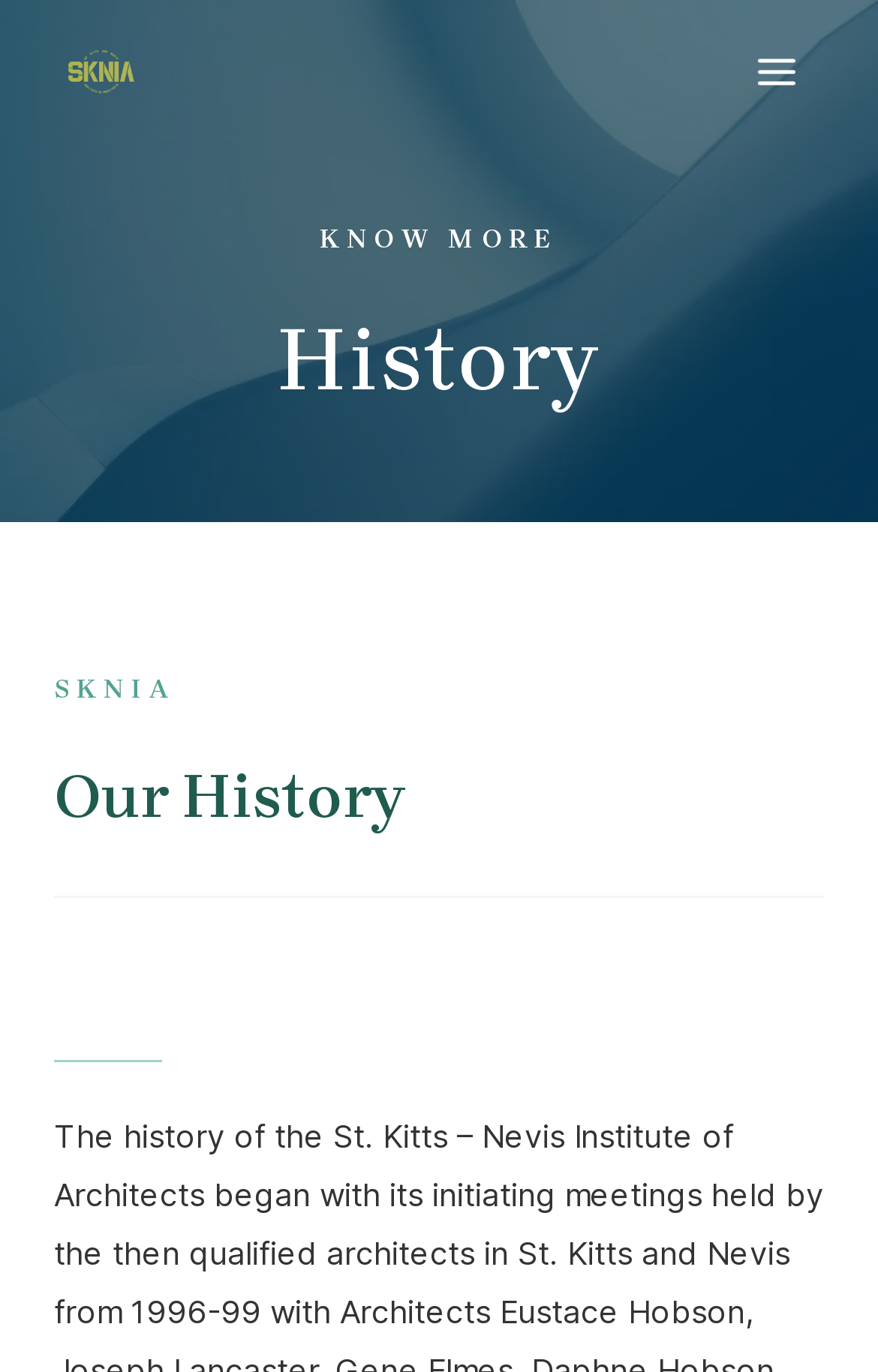Use a single word or phrase to answer the question: How many headings are there on the webpage?

4